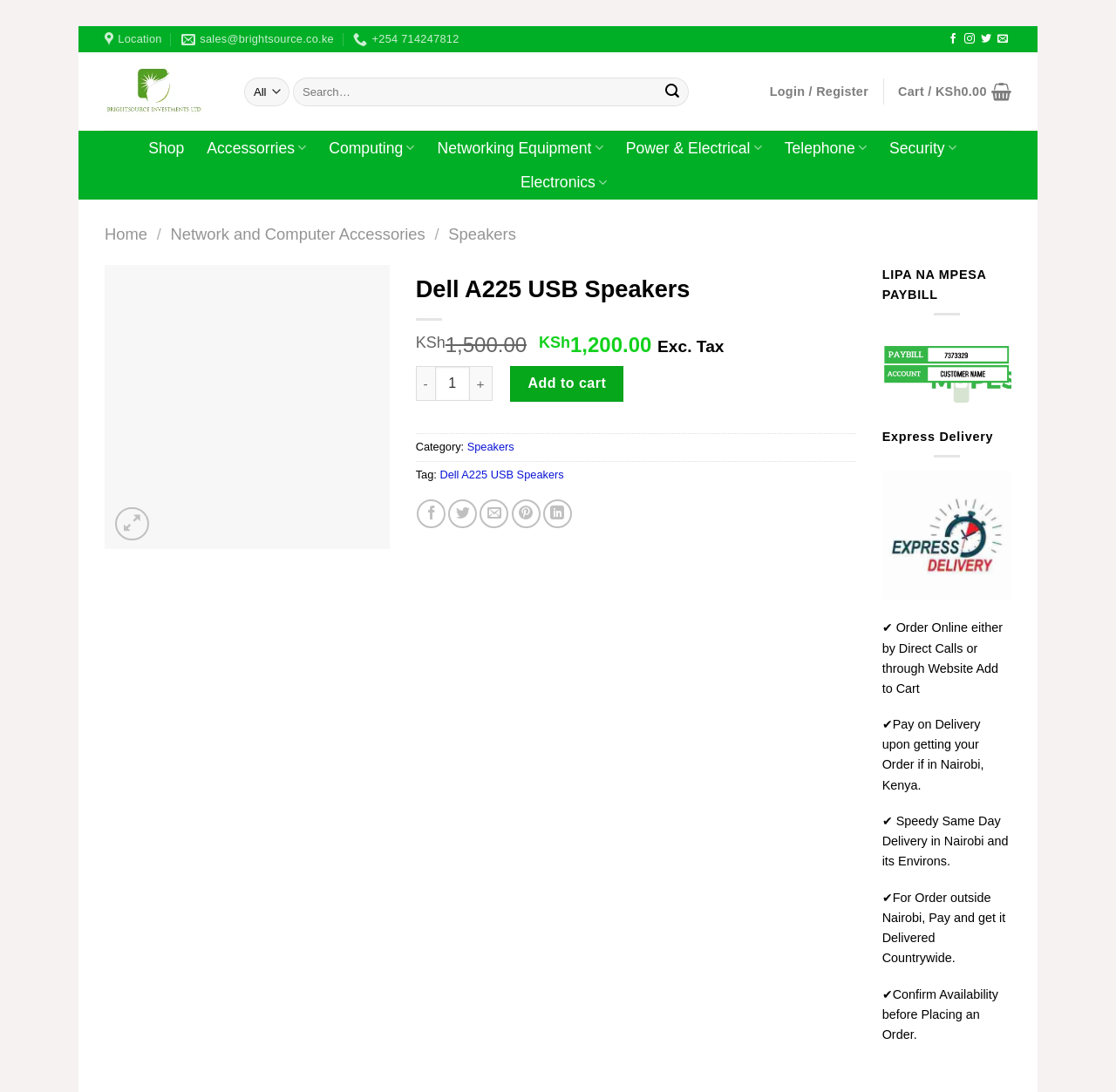Please identify the bounding box coordinates of the clickable area that will fulfill the following instruction: "Click the link 'Midjourney Lighting Prompts'". The coordinates should be in the format of four float numbers between 0 and 1, i.e., [left, top, right, bottom].

None